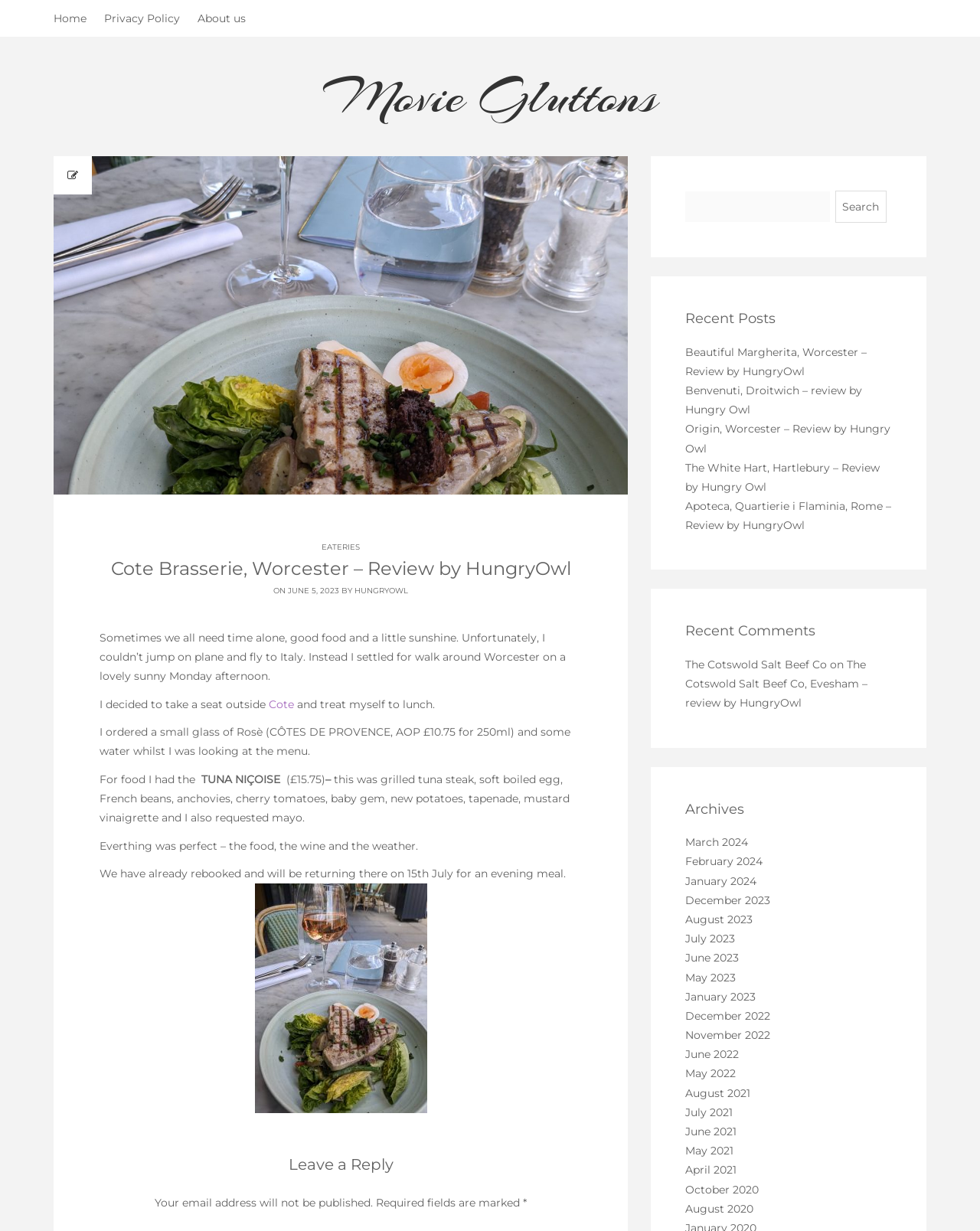Determine the bounding box coordinates for the UI element described. Format the coordinates as (top-left x, top-left y, bottom-right x, bottom-right y) and ensure all values are between 0 and 1. Element description: January 2024

[0.699, 0.71, 0.772, 0.721]